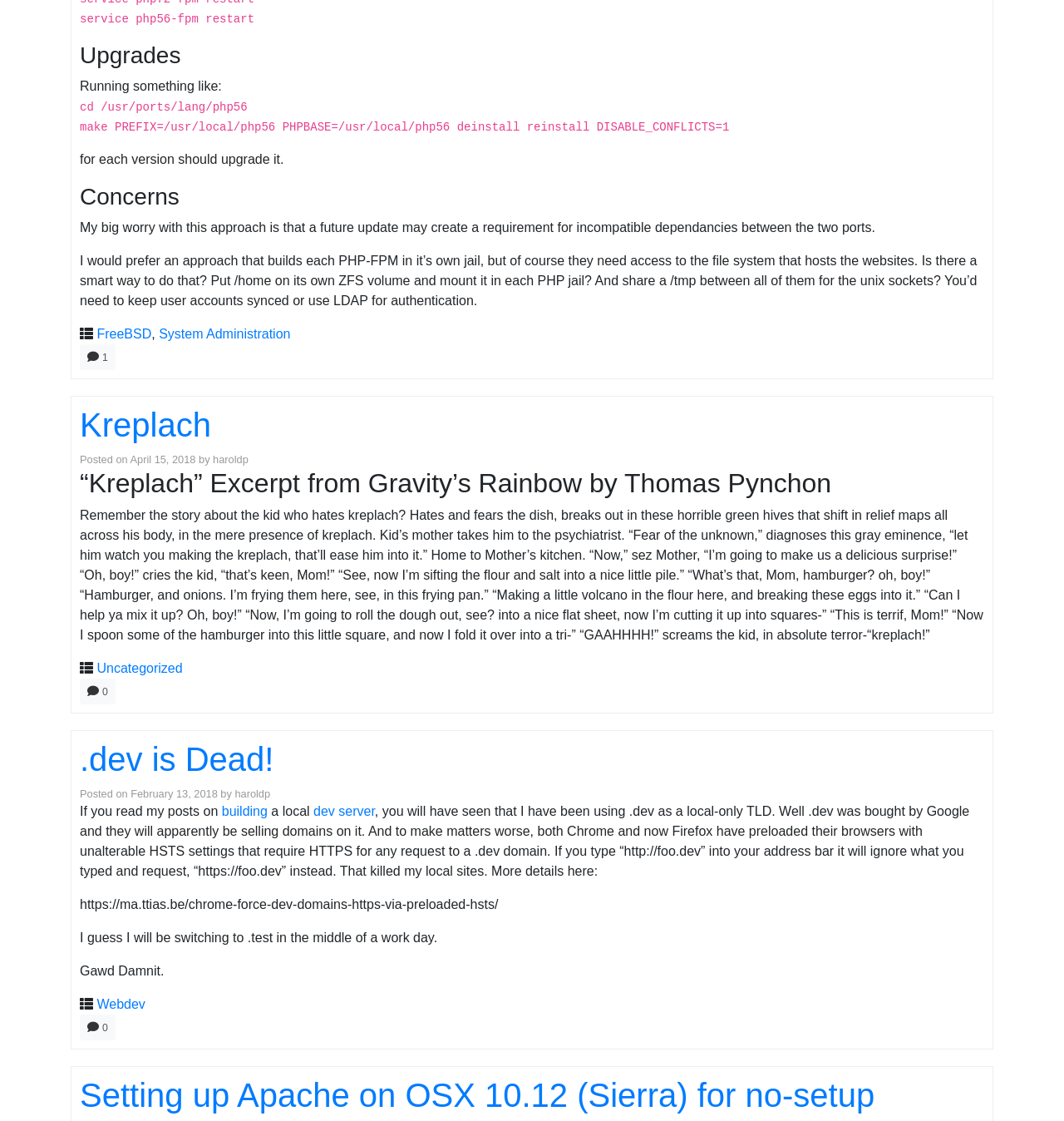Please answer the following question using a single word or phrase: 
What is the author's preference for building PHP-FPM?

Each in its own jail